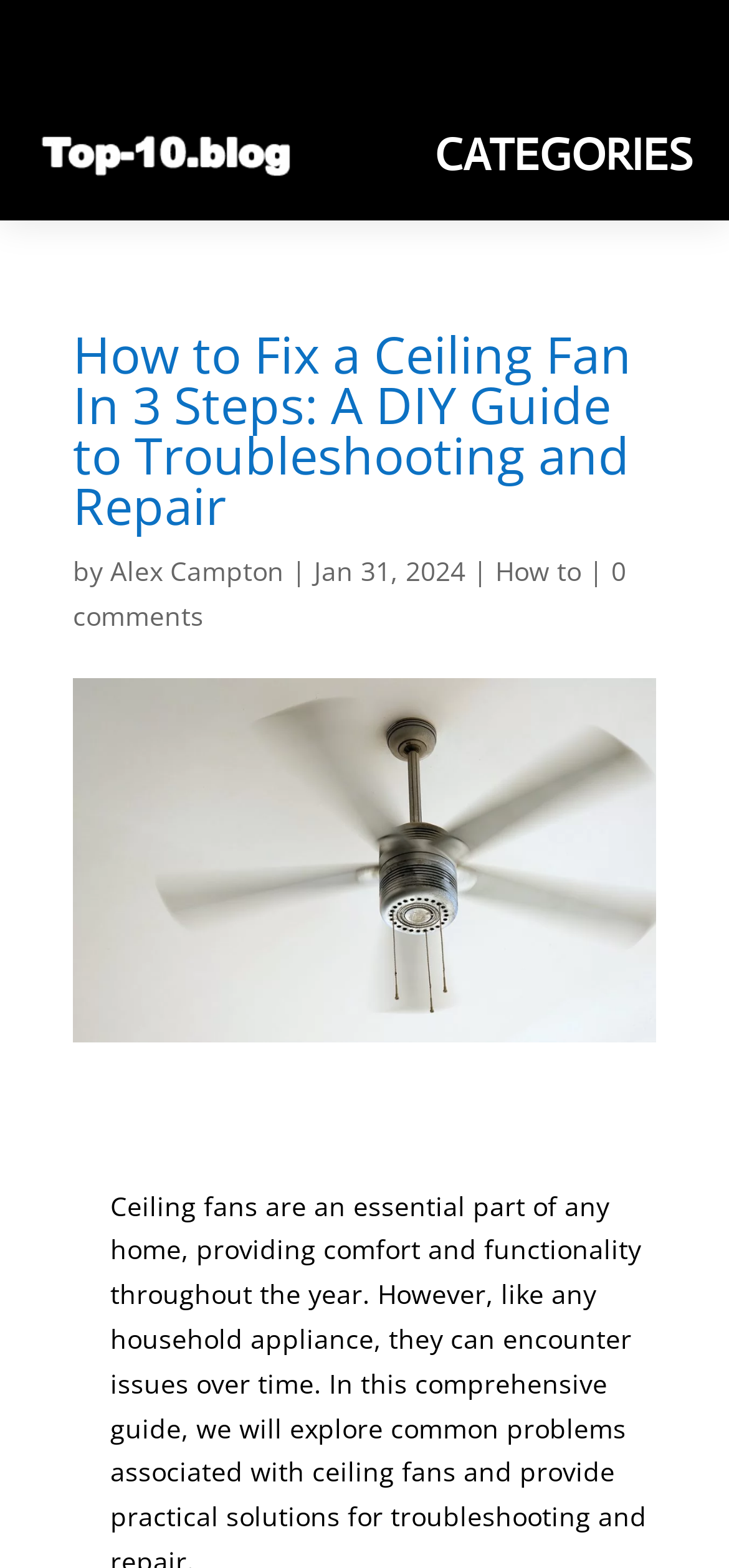When was the article published?
Answer the question in a detailed and comprehensive manner.

The publication date of the article is mentioned below the title of the article, which is 'Jan 31, 2024'. This information can be found by looking at the text 'Jan 31, 2024'.